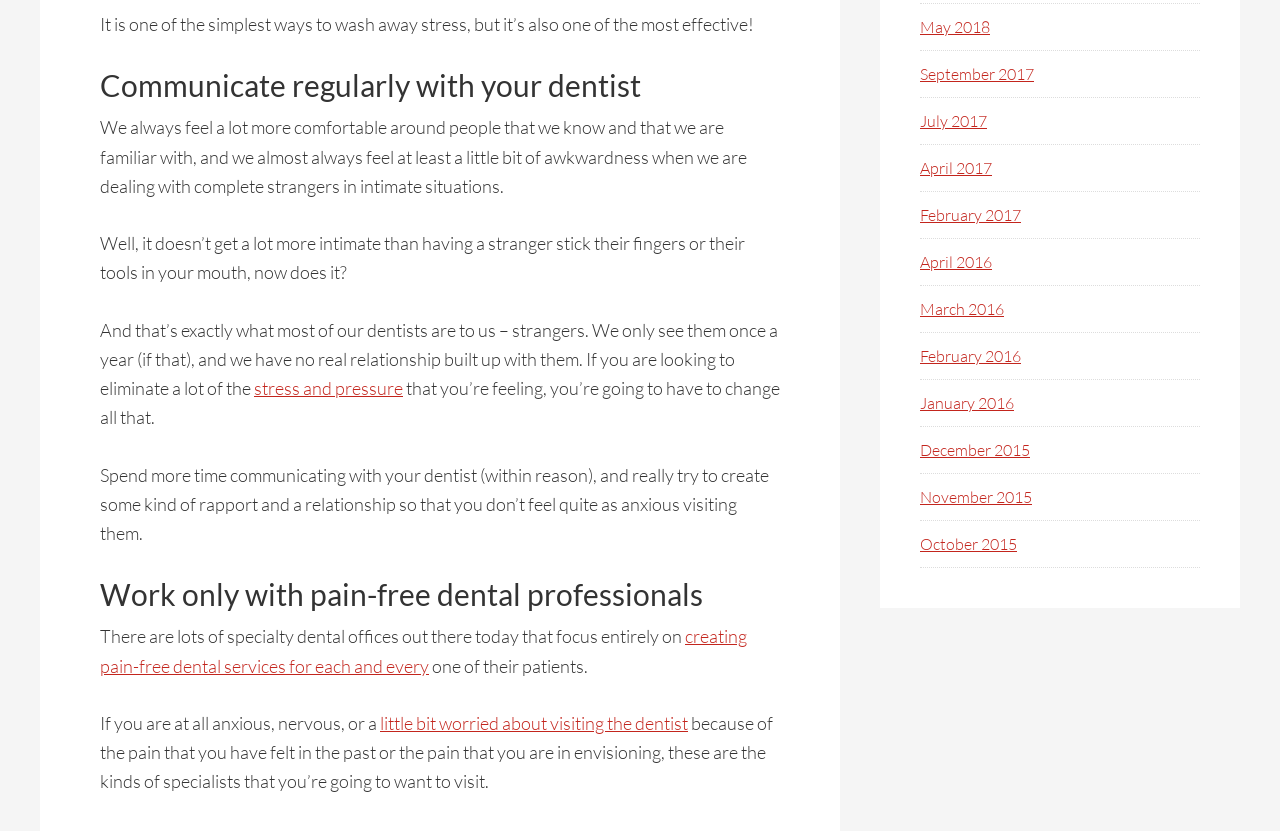Determine the bounding box coordinates of the region that needs to be clicked to achieve the task: "Visit 'May 2018'".

[0.719, 0.021, 0.773, 0.045]